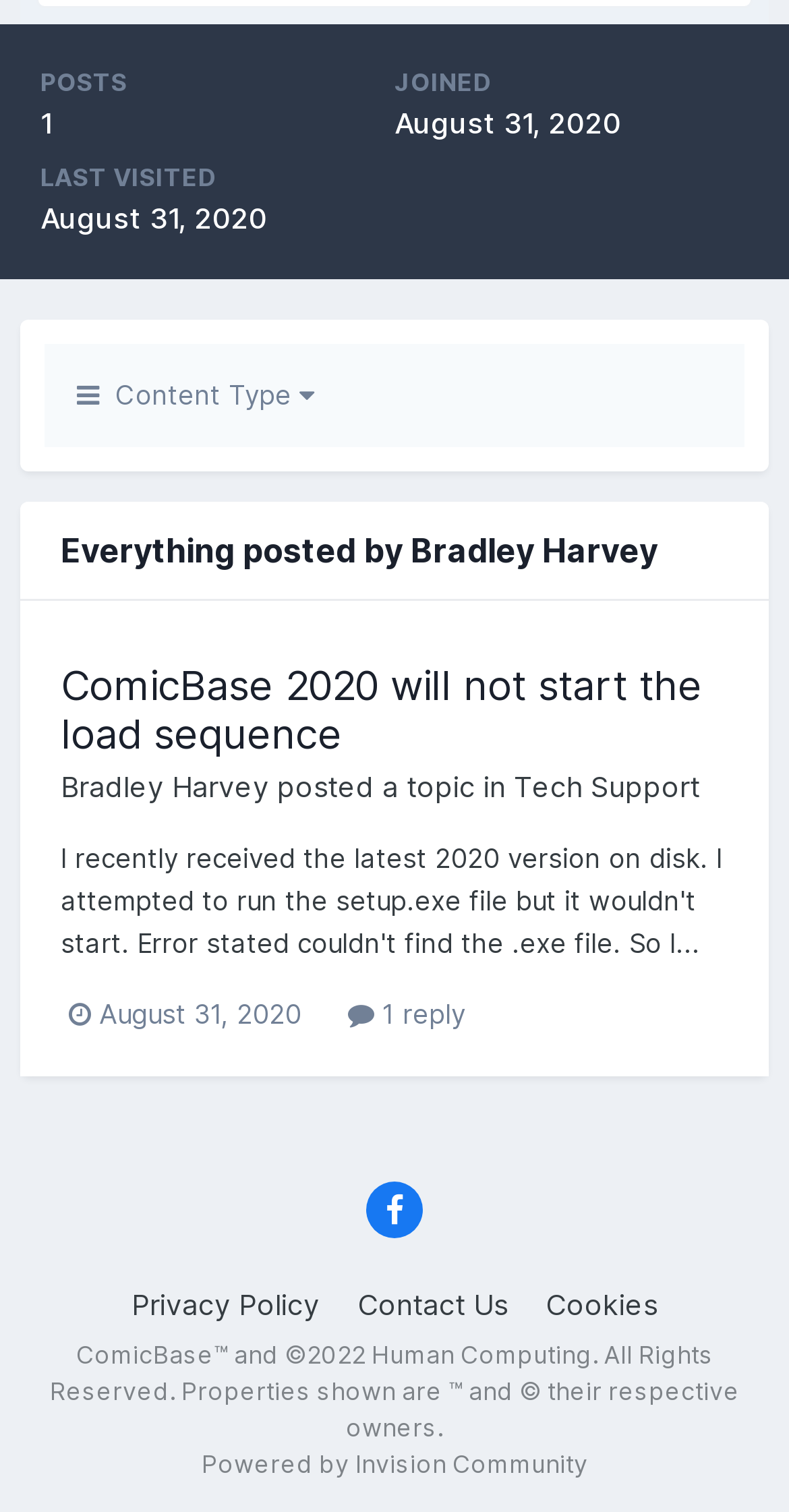Given the element description, predict the bounding box coordinates in the format (top-left x, top-left y, bottom-right x, bottom-right y). Make sure all values are between 0 and 1. Here is the element description: Switch skin

None